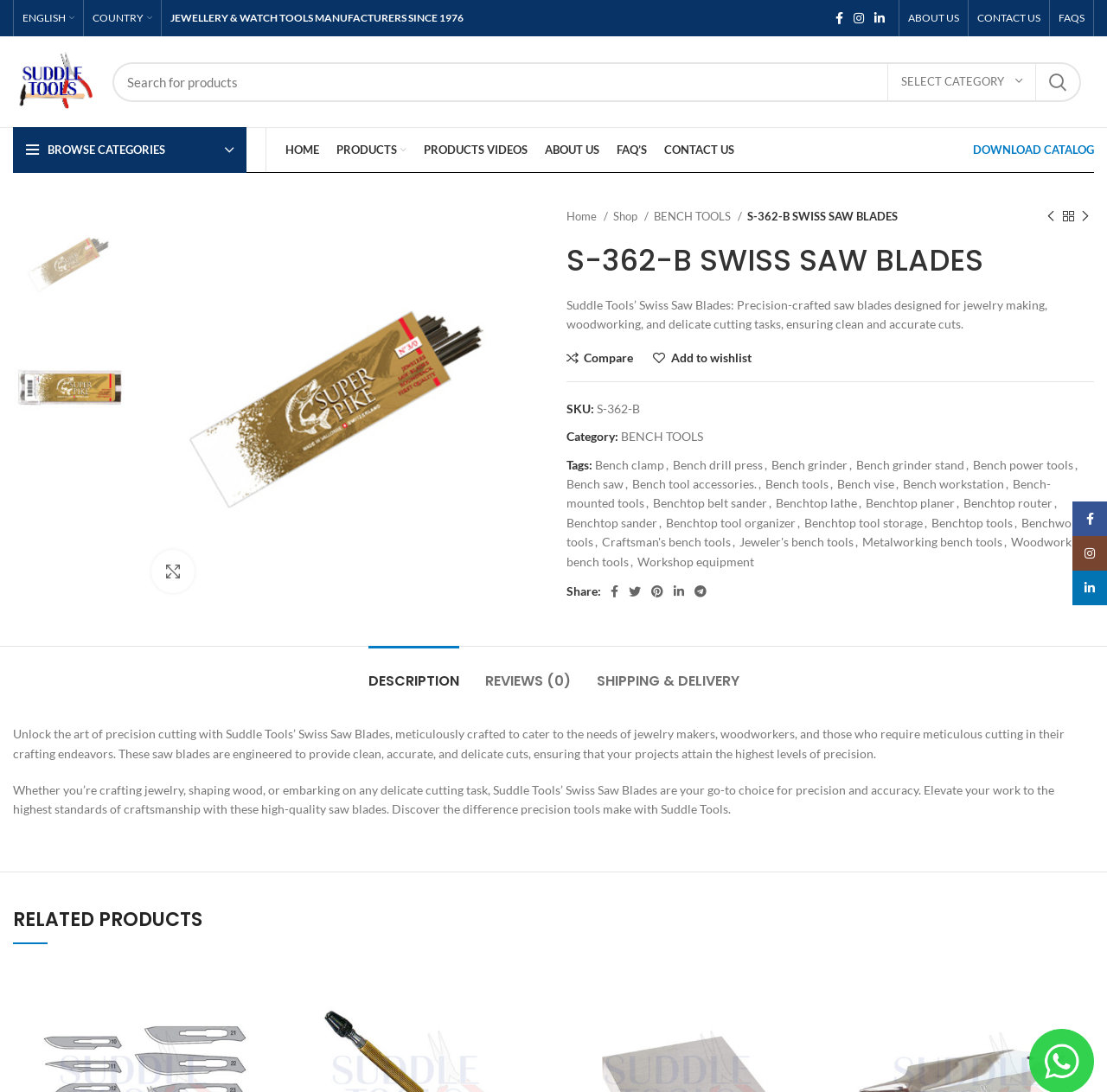Find the bounding box of the UI element described as follows: "Compare".

[0.512, 0.322, 0.572, 0.333]